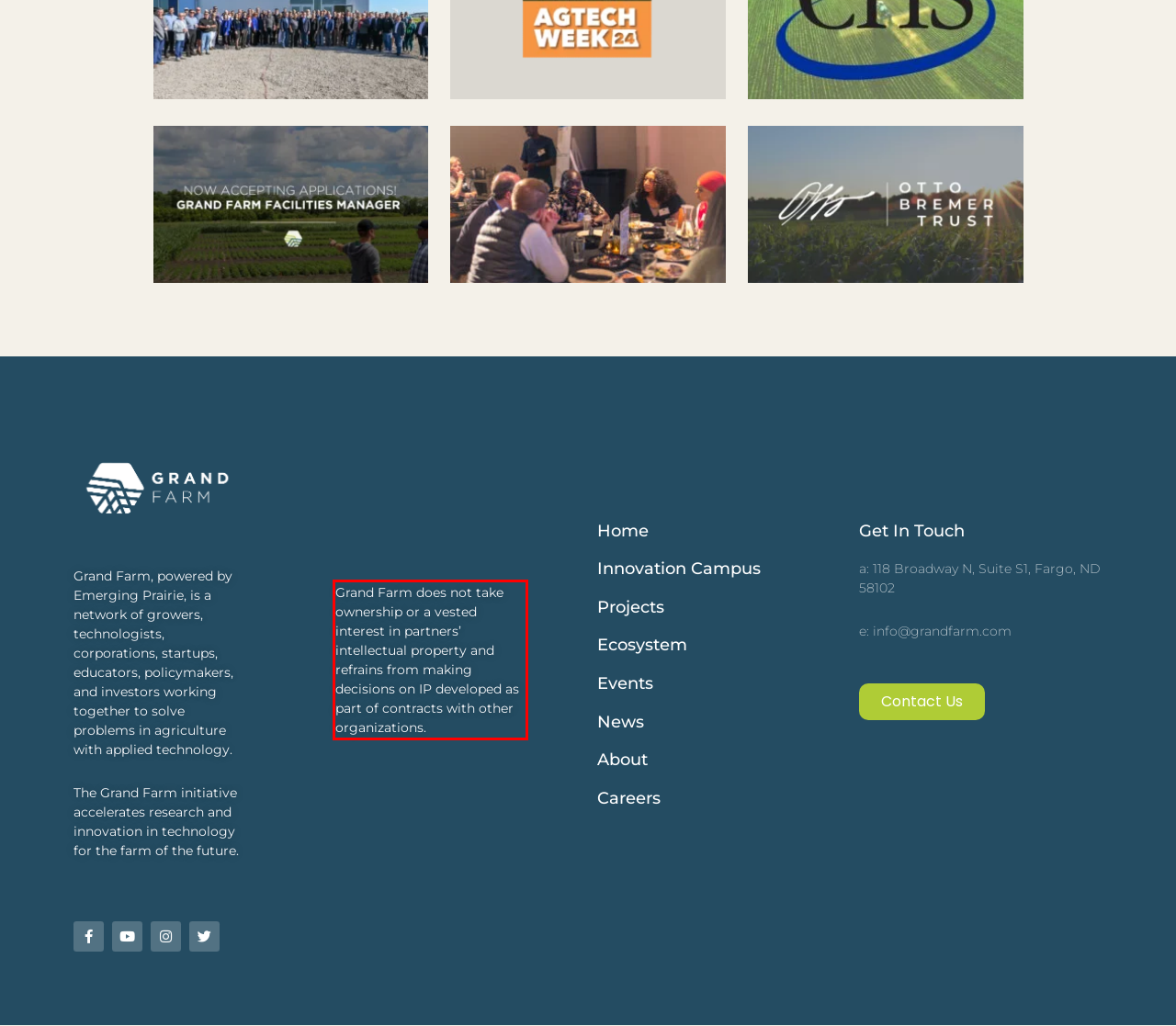Examine the webpage screenshot and use OCR to recognize and output the text within the red bounding box.

Grand Farm does not take ownership or a vested interest in partners’ intellectual property and refrains from making decisions on IP developed as part of contracts with other organizations.